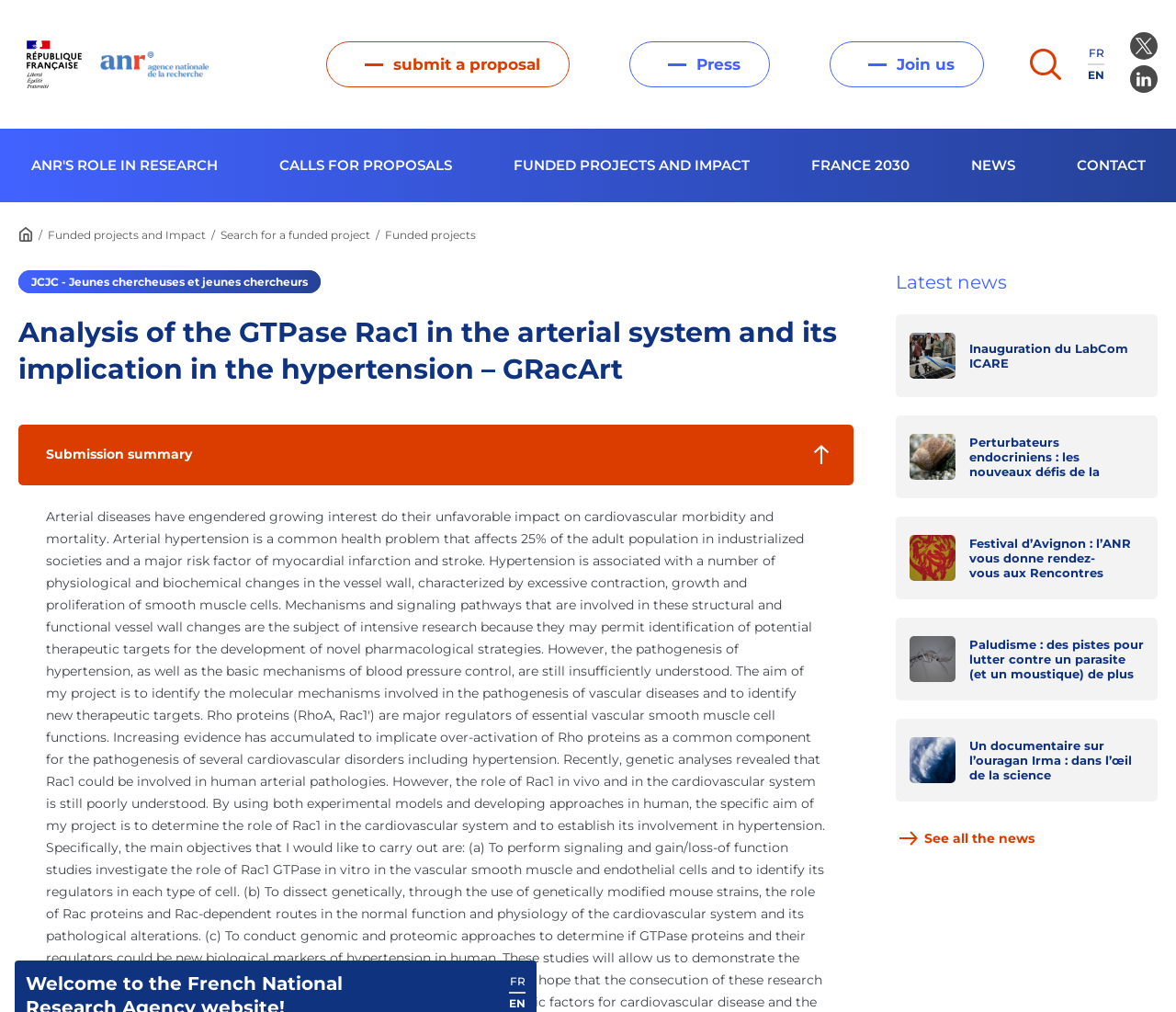What type of organization is ANR?
Look at the image and respond with a one-word or short phrase answer.

Research organization